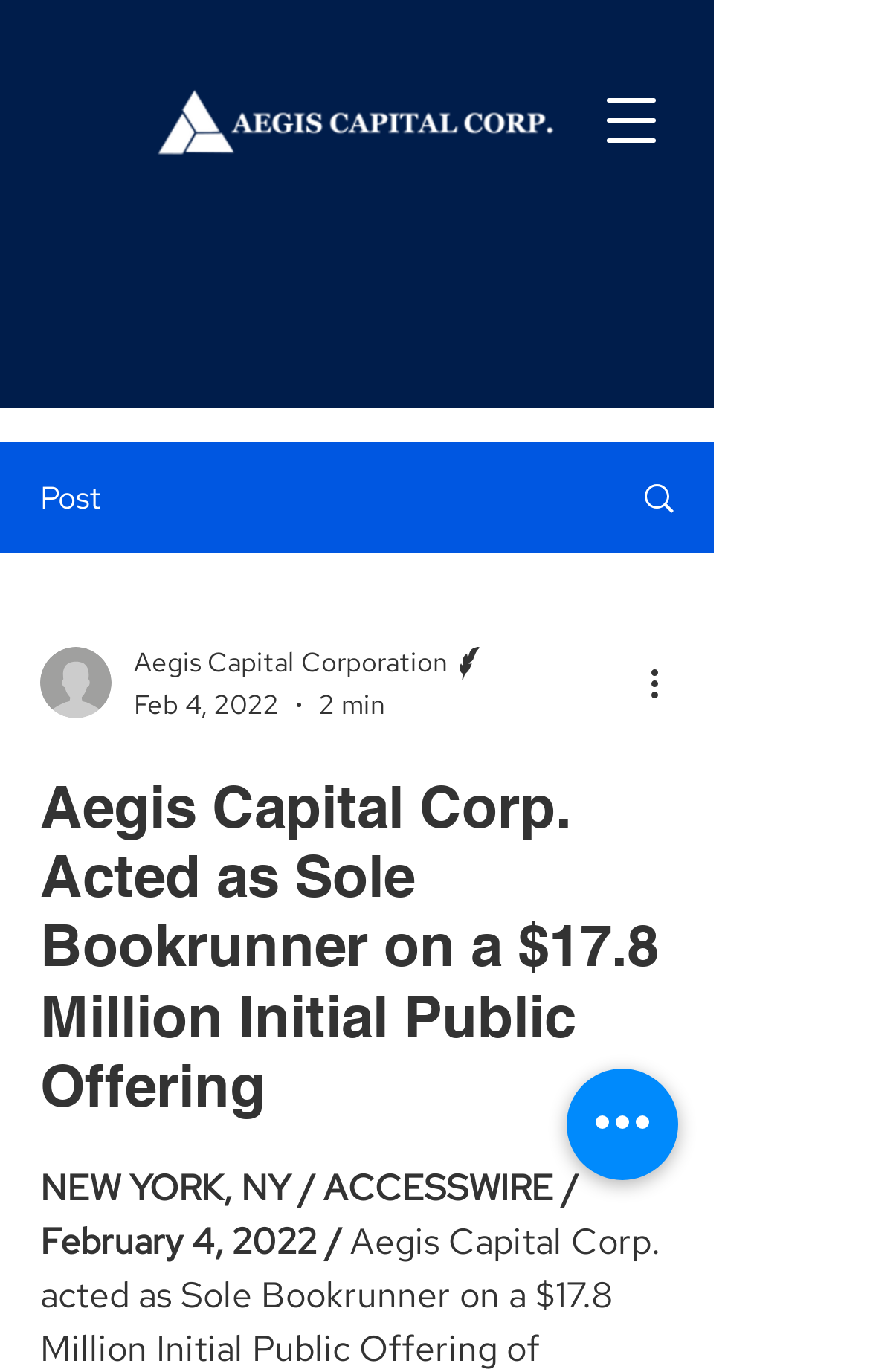Please answer the following question using a single word or phrase: 
What is the logo image filename?

xlogo-300x54-2.png